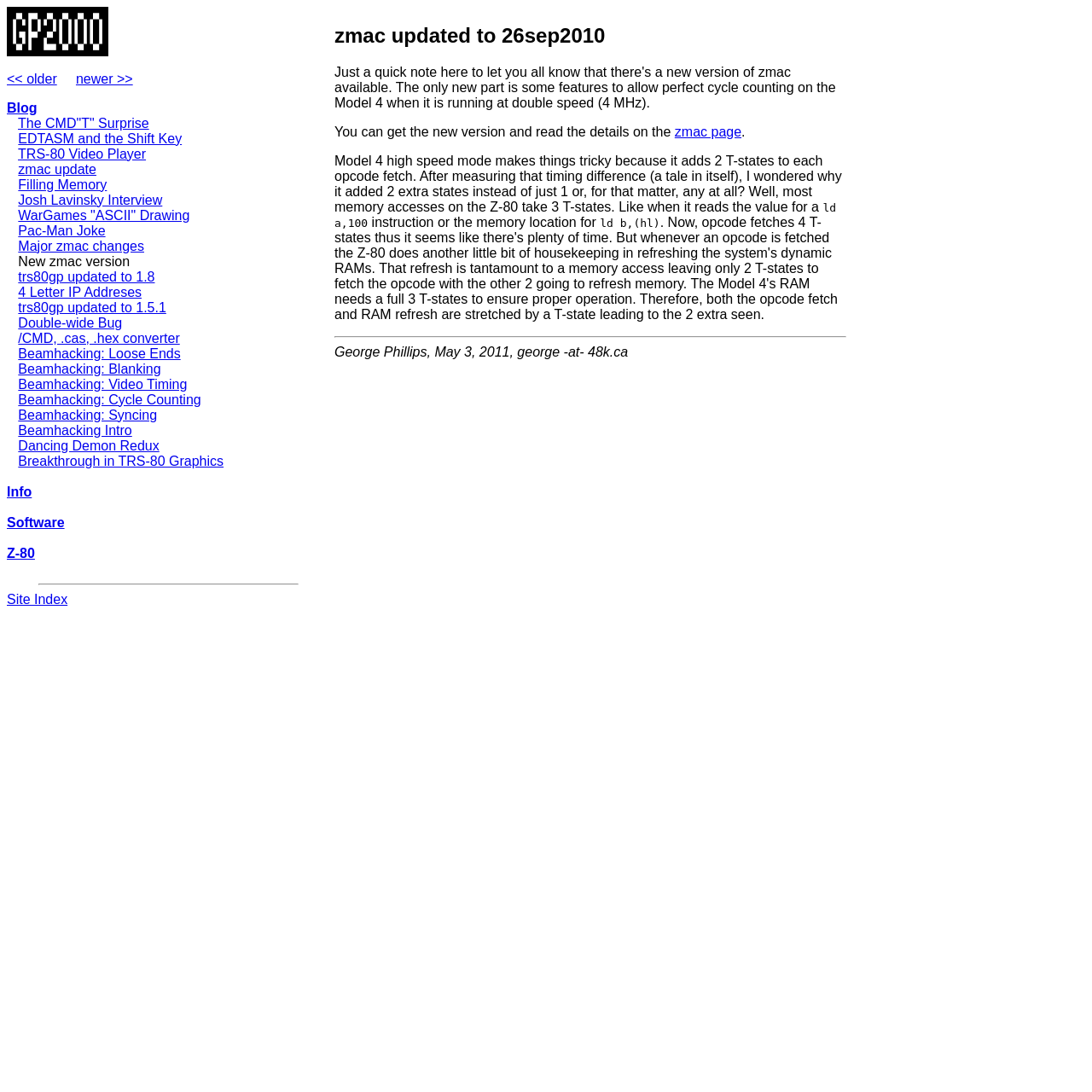What is the topic of the link 'TRS-80 Video Player'?
Please respond to the question with a detailed and informative answer.

The answer can be found by looking at the link 'TRS-80 Video Player', which suggests that the topic of the link is related to TRS-80 Video.